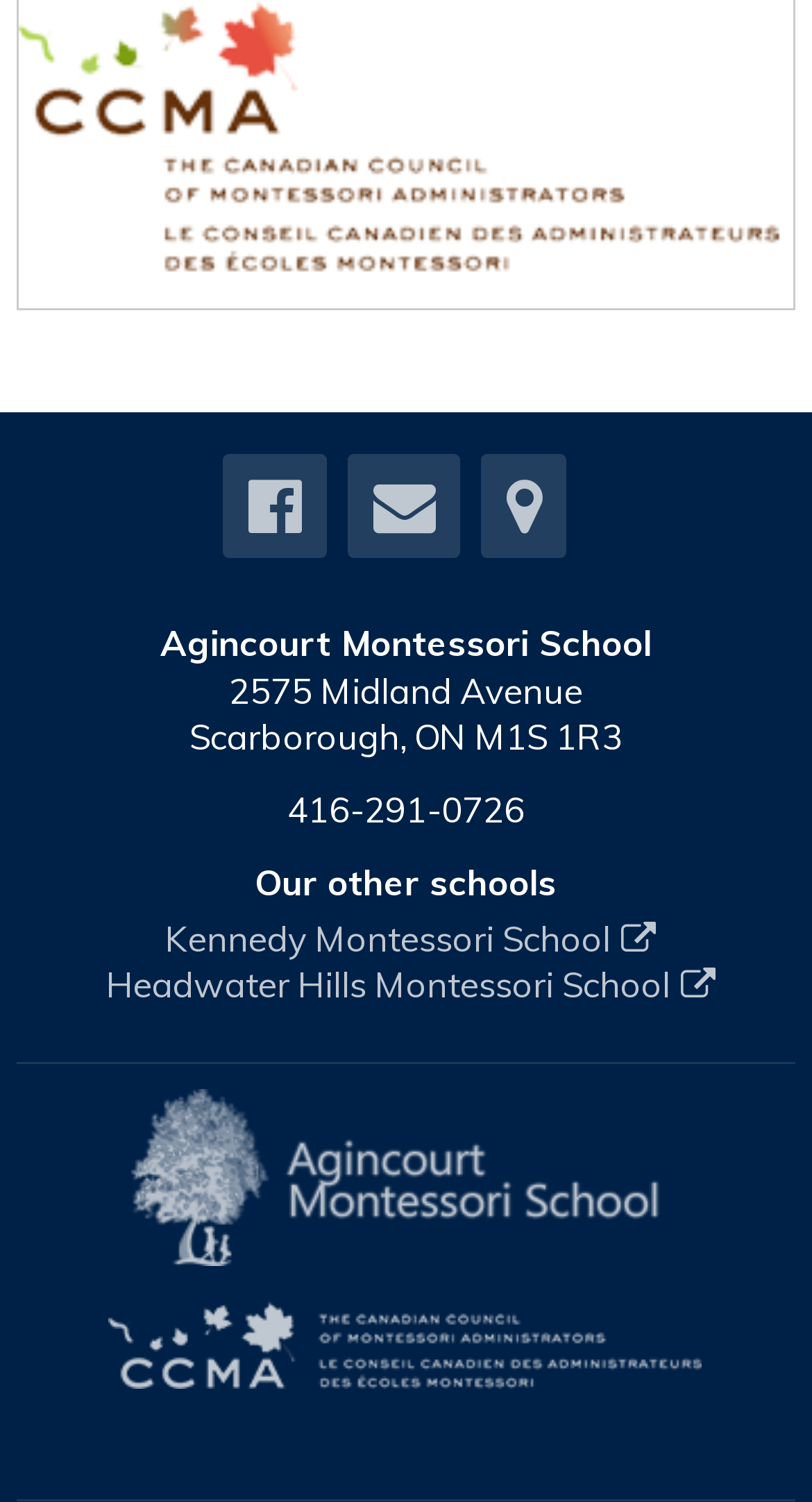Identify the bounding box coordinates of the clickable region required to complete the instruction: "View map and location". The coordinates should be given as four float numbers within the range of 0 and 1, i.e., [left, top, right, bottom].

[0.594, 0.33, 0.699, 0.358]